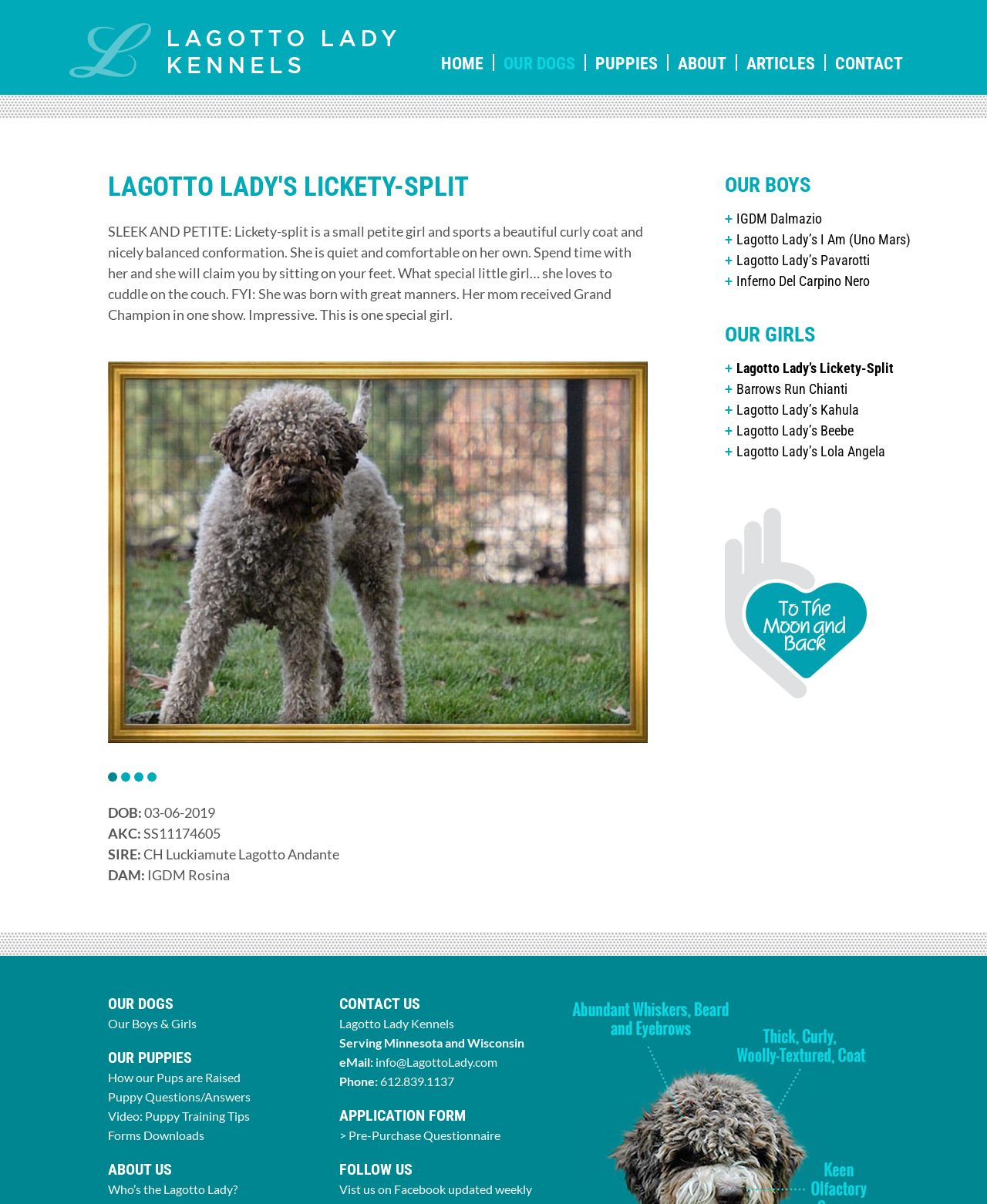Please find and report the bounding box coordinates of the element to click in order to perform the following action: "Learn about Our Boys". The coordinates should be expressed as four float numbers between 0 and 1, in the format [left, top, right, bottom].

[0.734, 0.172, 0.841, 0.191]